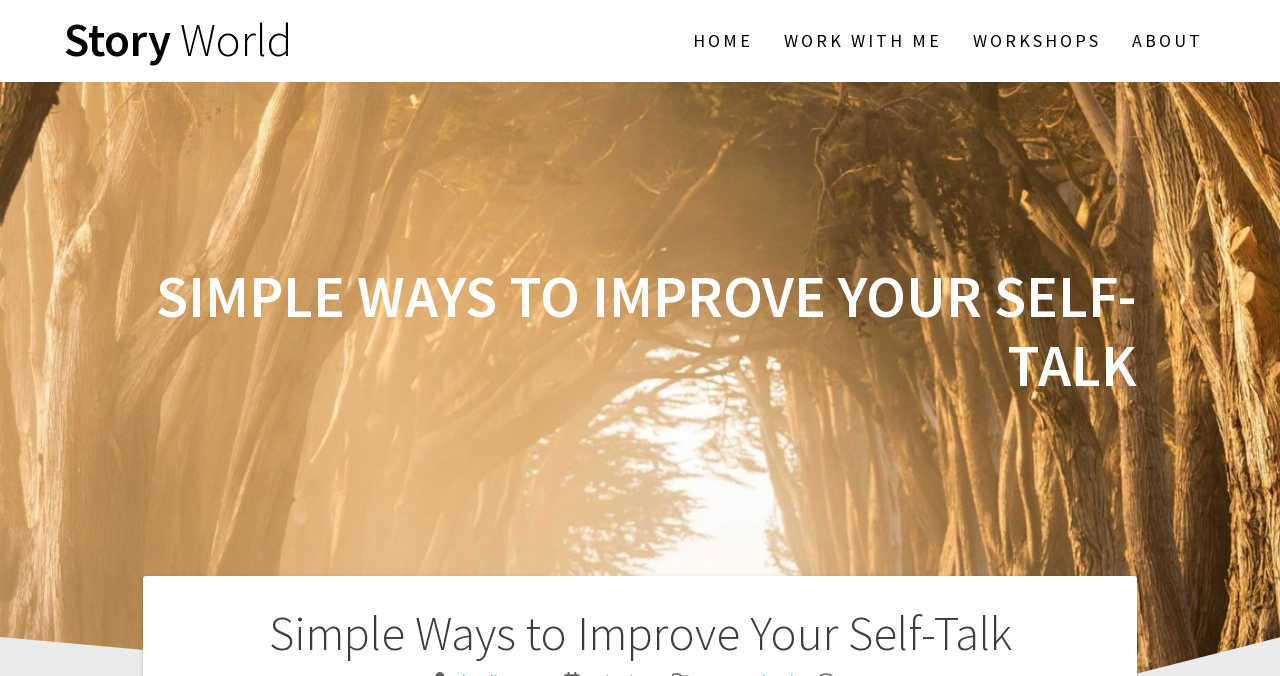Please give a short response to the question using one word or a phrase:
How many headings are on the webpage?

3